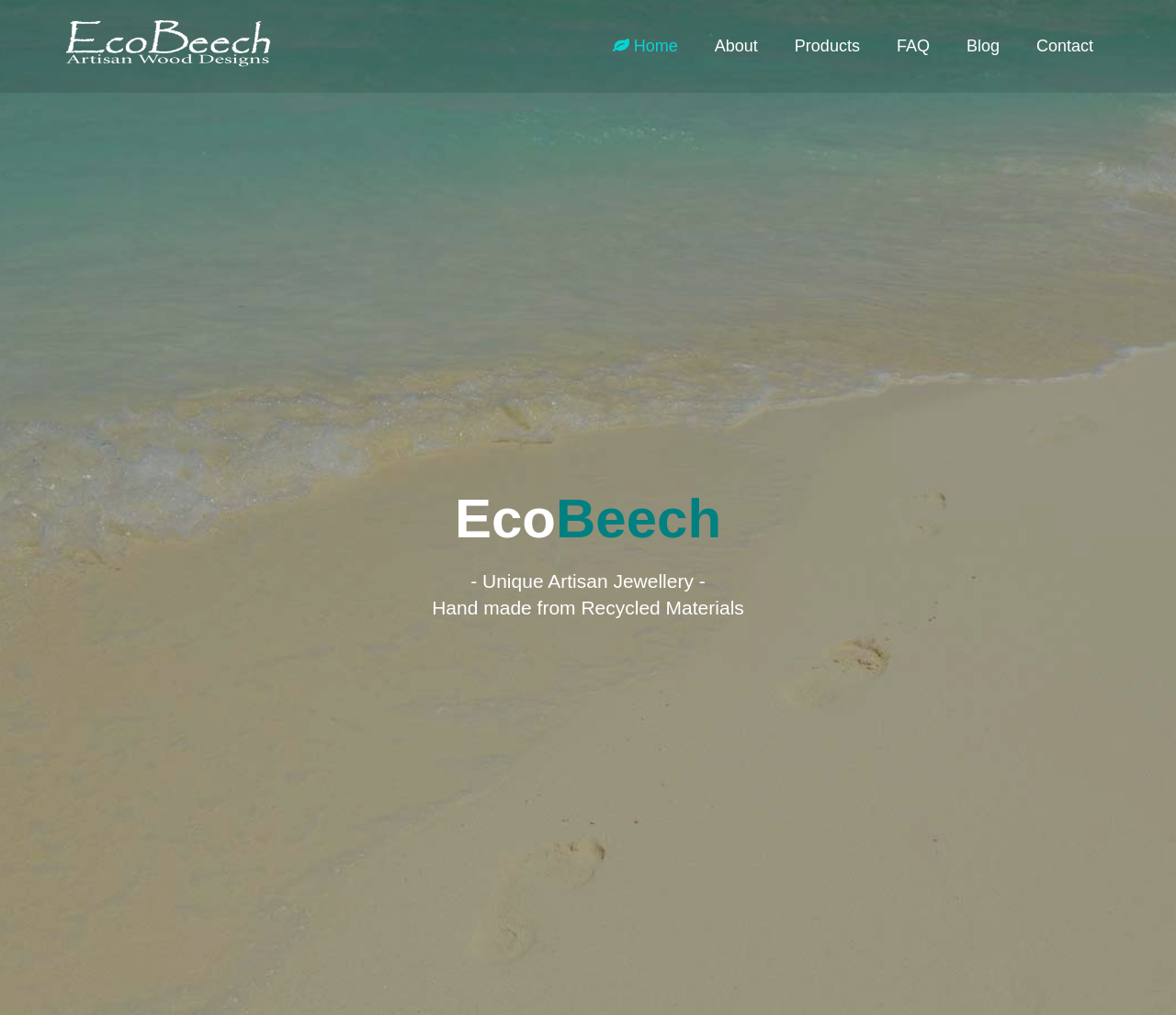What type of jewellery is sold on this website?
Answer the question using a single word or phrase, according to the image.

Artisan Wooden Jewellery